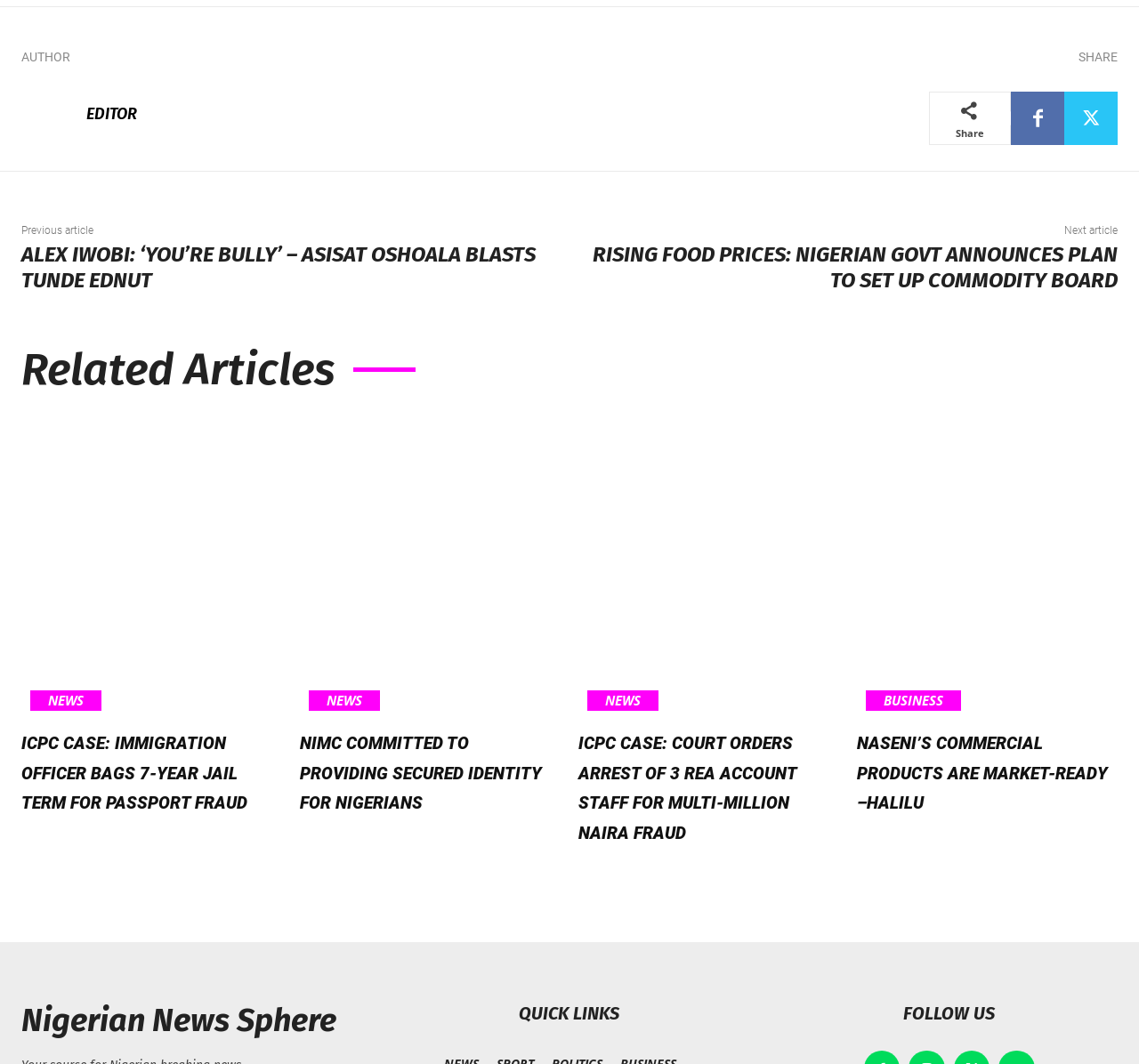Given the description of the UI element: "NEWS", predict the bounding box coordinates in the form of [left, top, right, bottom], with each value being a float between 0 and 1.

[0.027, 0.649, 0.089, 0.668]